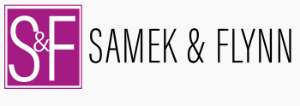Generate a complete and detailed caption for the image.

The image features the logo for "Samek & Flynn," a law firm specializing in business, health, wills, and estate law. The logo consists of a vibrant purple background with a stylized "S&F" in white, showcasing the firm's modern branding. To the right of the icon, the full name "SAMEK & FLYNN" is displayed prominently in a sleek, contemporary font, reinforcing the firm's professional identity. This image serves as a visual representation of the firm's commitment to providing comprehensive legal services and establishing strong client relationships.